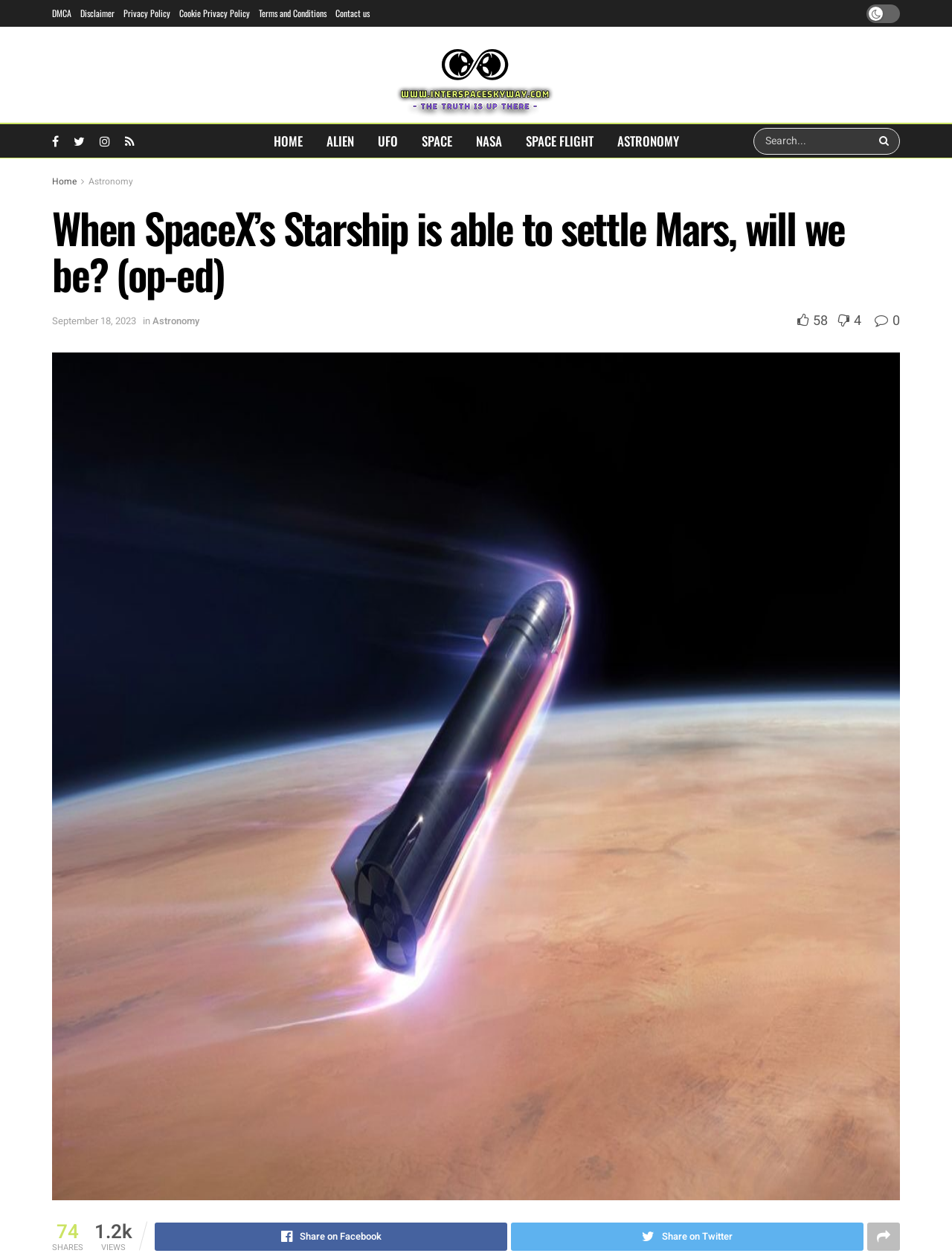Identify the bounding box coordinates of the clickable region required to complete the instruction: "Share the article on Facebook". The coordinates should be given as four float numbers within the range of 0 and 1, i.e., [left, top, right, bottom].

[0.162, 0.971, 0.533, 0.994]